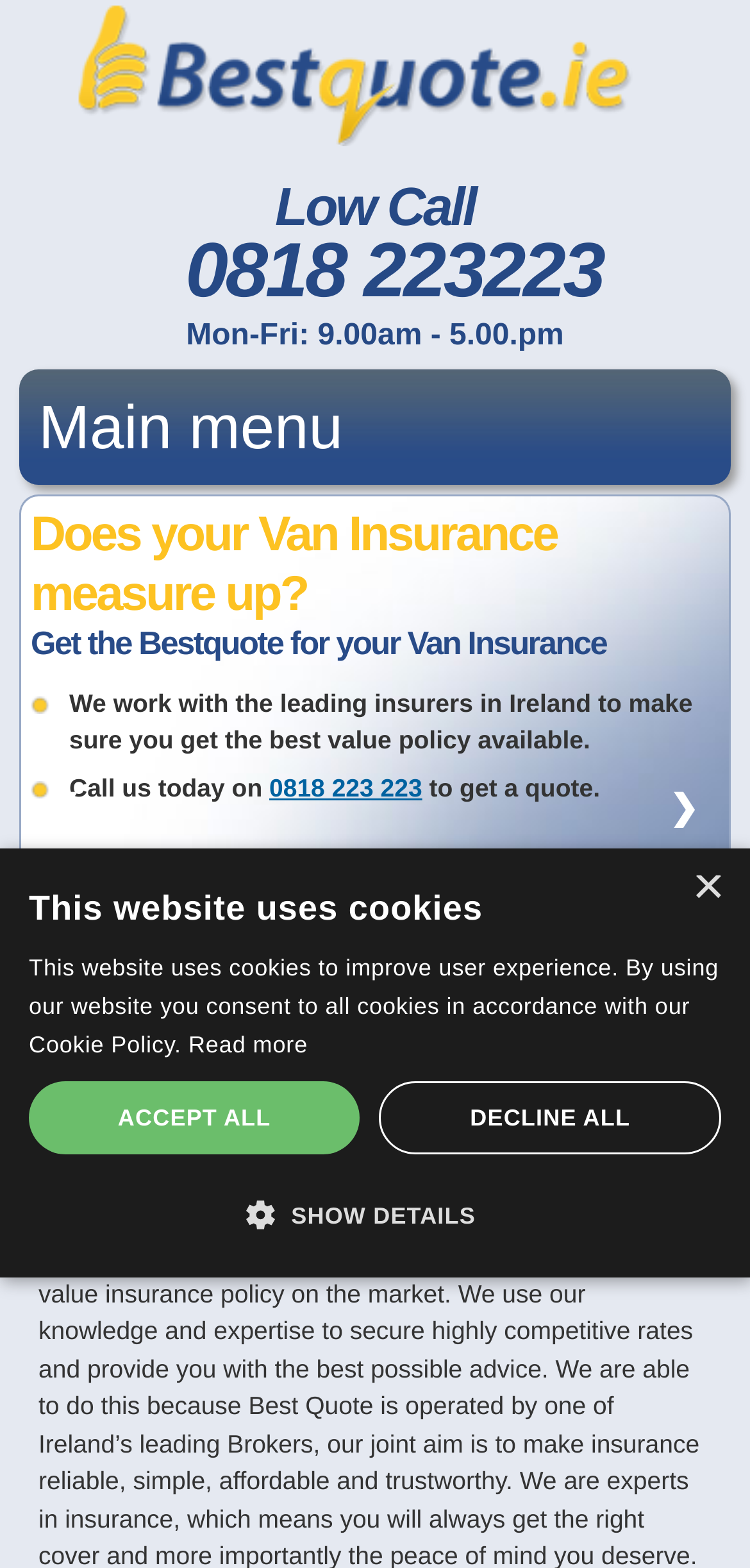Elaborate on the webpage's design and content in a detailed caption.

The webpage is for Bestquote.ie, a leading Irish insurance company. At the top left, there is a logo of Bestquote, and next to it, a heading with a phone number "Low Call 0818 223223" and a description of the operating hours "Mon-Fri: 9.00am - 5.00.pm". 

Below the logo, there is a combobox and a heading that asks "Does your Van Insurance measure up?" followed by another heading "Get the Bestquote for your Van Insurance". 

Under these headings, there is a paragraph of text explaining that the company works with leading insurers in Ireland to provide the best value policy available. It also invites users to call for a quote. 

On the right side of the page, there are navigation links, including "❮" and "❯" buttons. 

Further down, there is a heading "Why Best Quote?" and a prominent alert box that informs users about the website's use of cookies. The alert box provides options to accept or decline all cookies, as well as to show details and customize cookie settings. 

At the very bottom of the page, there is a content info section with links to report and learn more about cookies, as well as a mention of the CookieScript Consent Management Platform.